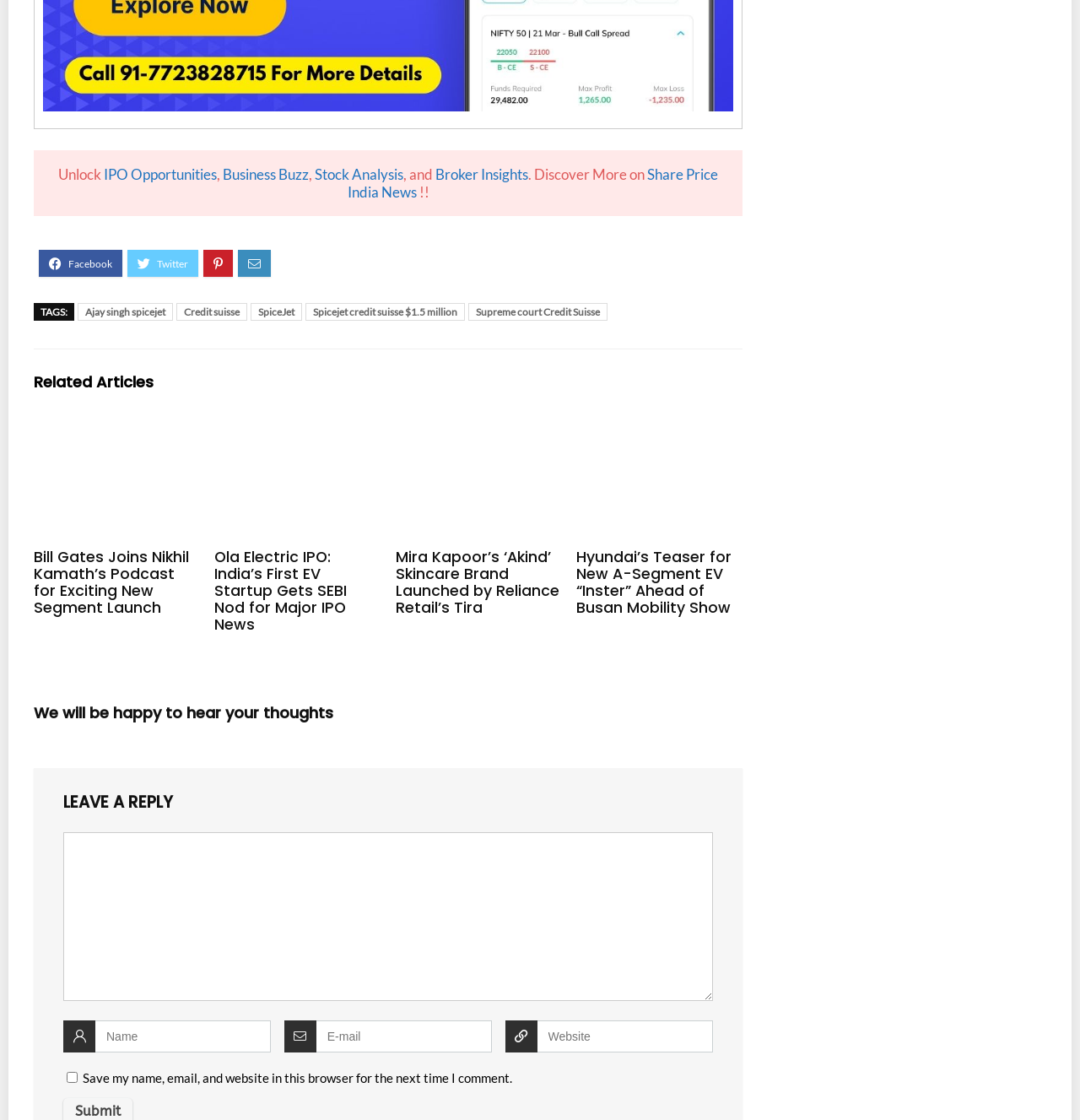Using the provided element description "Credit suisse", determine the bounding box coordinates of the UI element.

[0.163, 0.27, 0.229, 0.286]